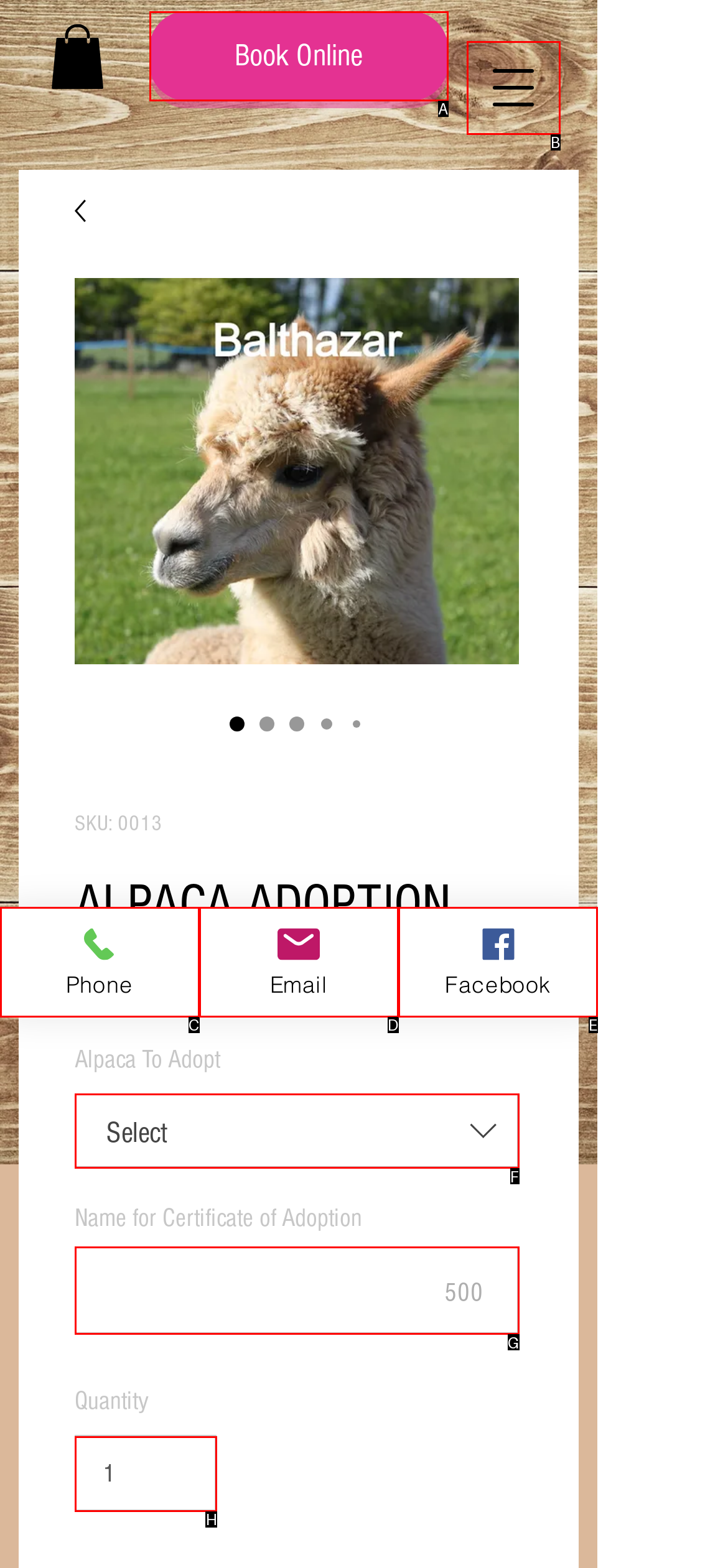Select the proper HTML element to perform the given task: Change the quantity Answer with the corresponding letter from the provided choices.

H